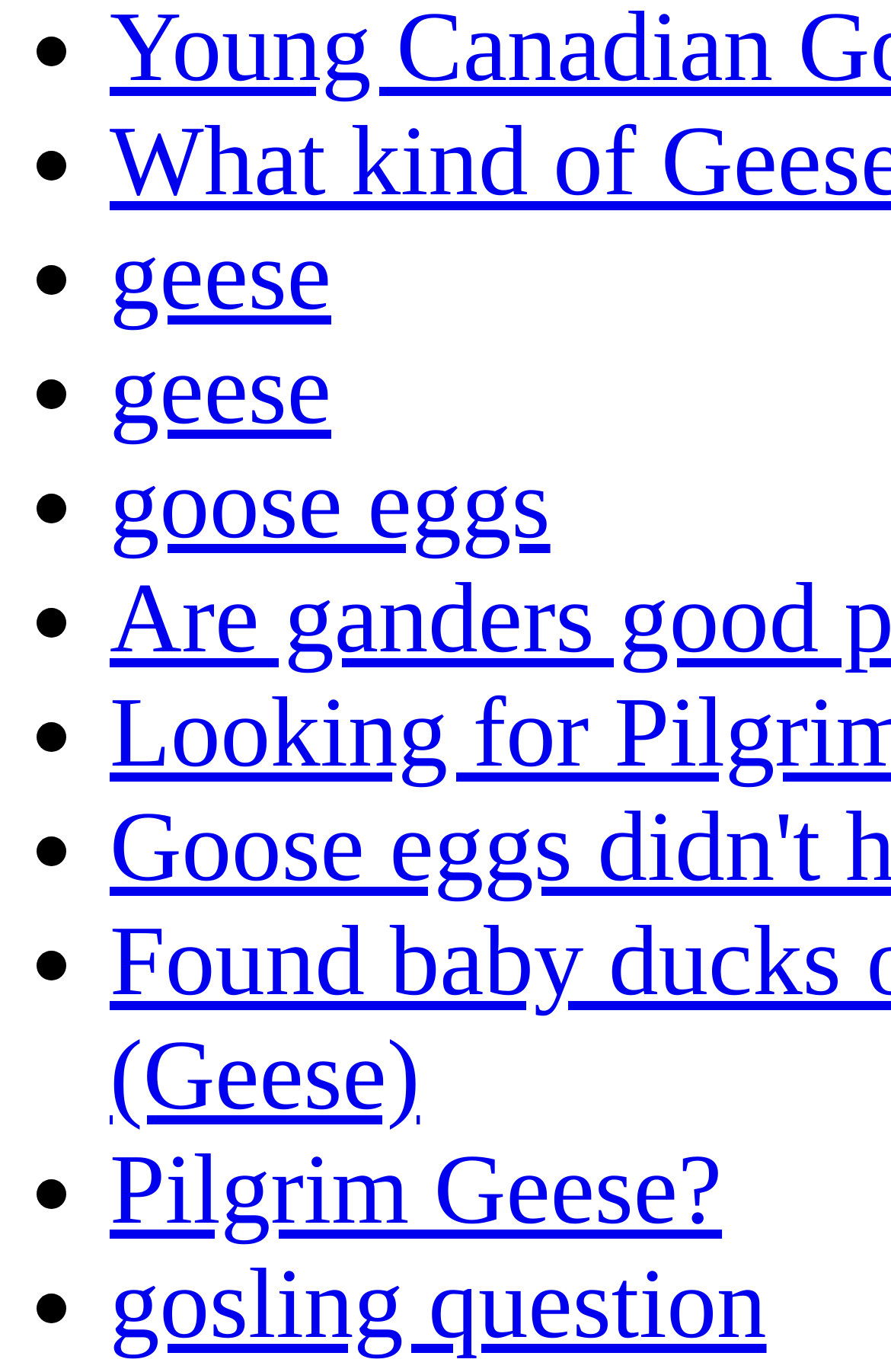Identify the bounding box coordinates for the UI element described by the following text: "goose eggs". Provide the coordinates as four float numbers between 0 and 1, in the format [left, top, right, bottom].

[0.123, 0.328, 0.618, 0.408]